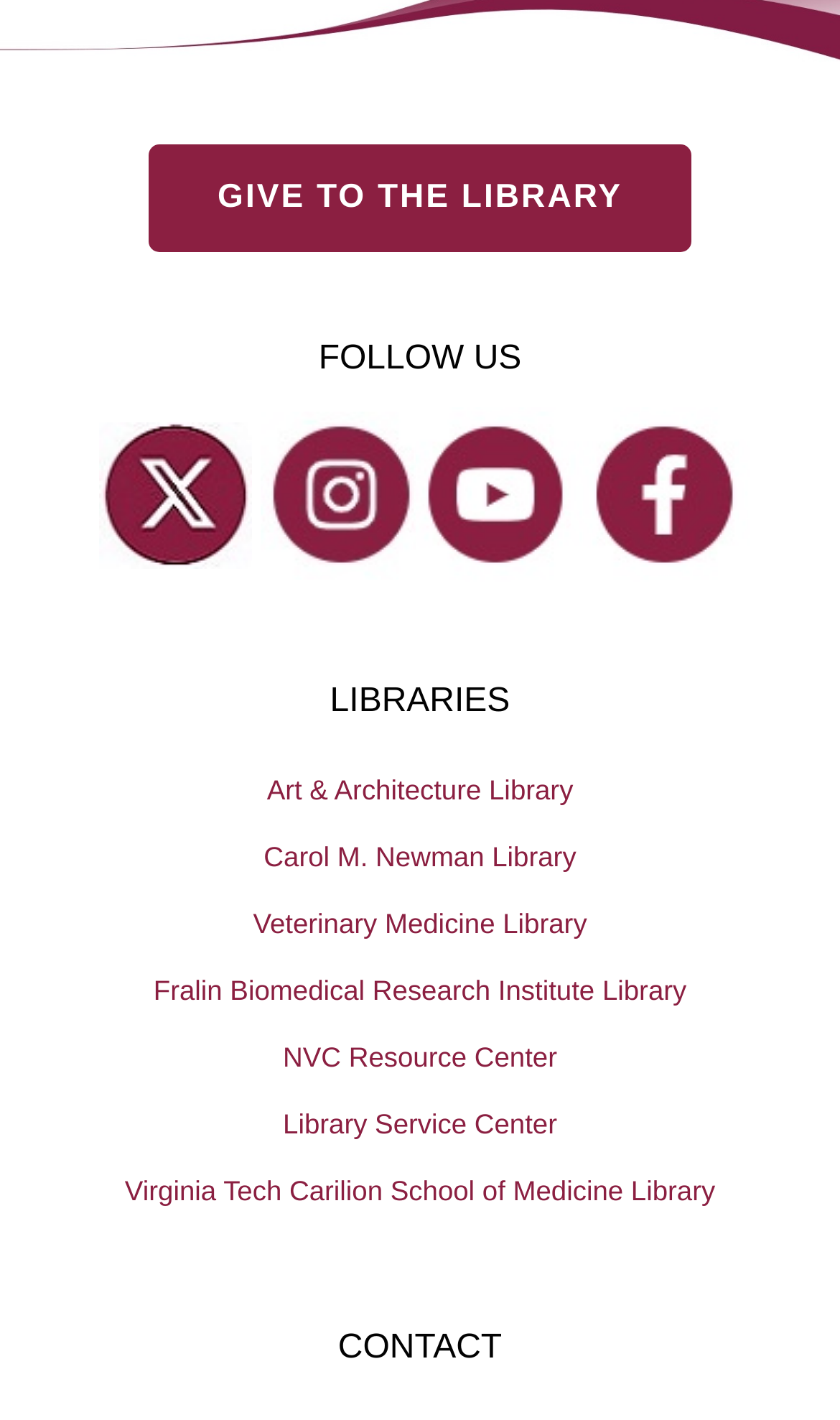Find the bounding box coordinates of the element's region that should be clicked in order to follow the given instruction: "Click on Art & Architecture Library". The coordinates should consist of four float numbers between 0 and 1, i.e., [left, top, right, bottom].

[0.0, 0.533, 1.0, 0.58]